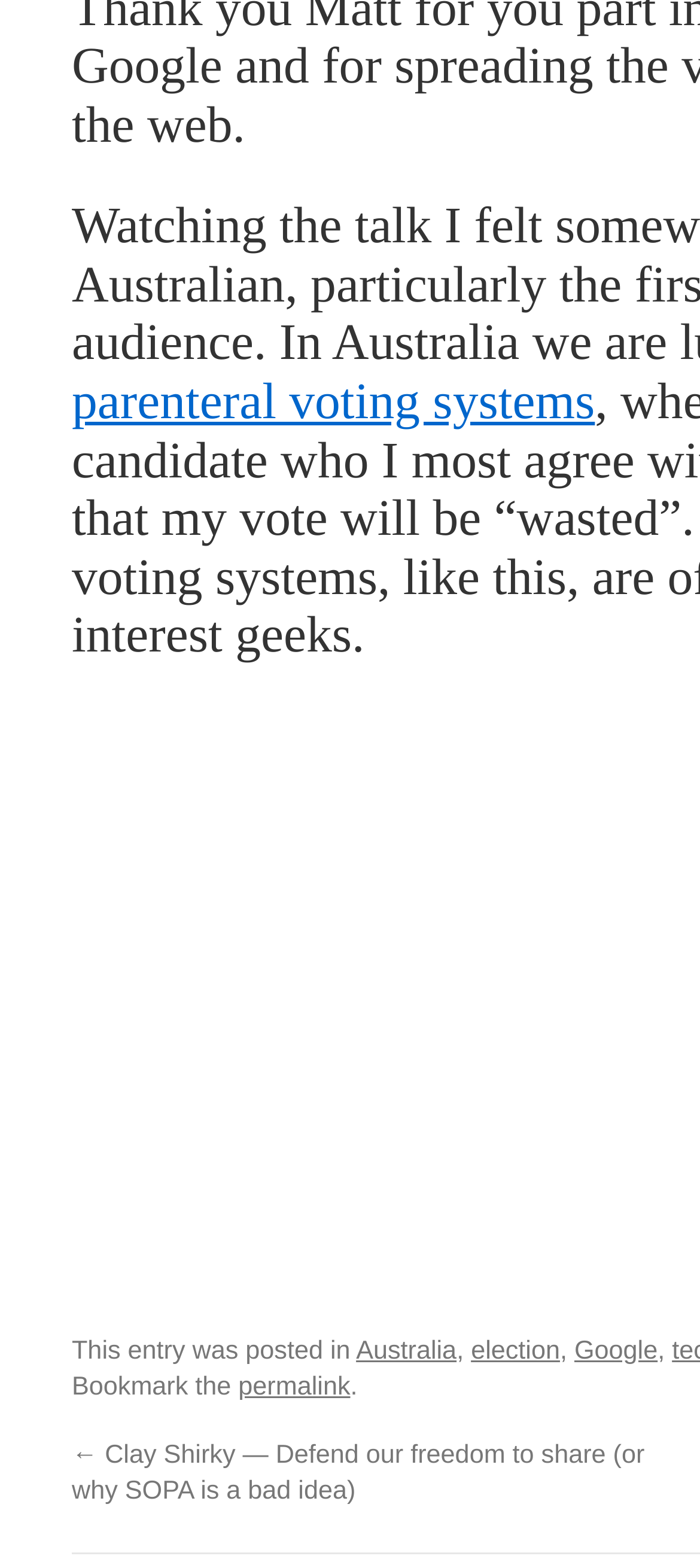Provide a short, one-word or phrase answer to the question below:
How many links are there in the blog post?

6